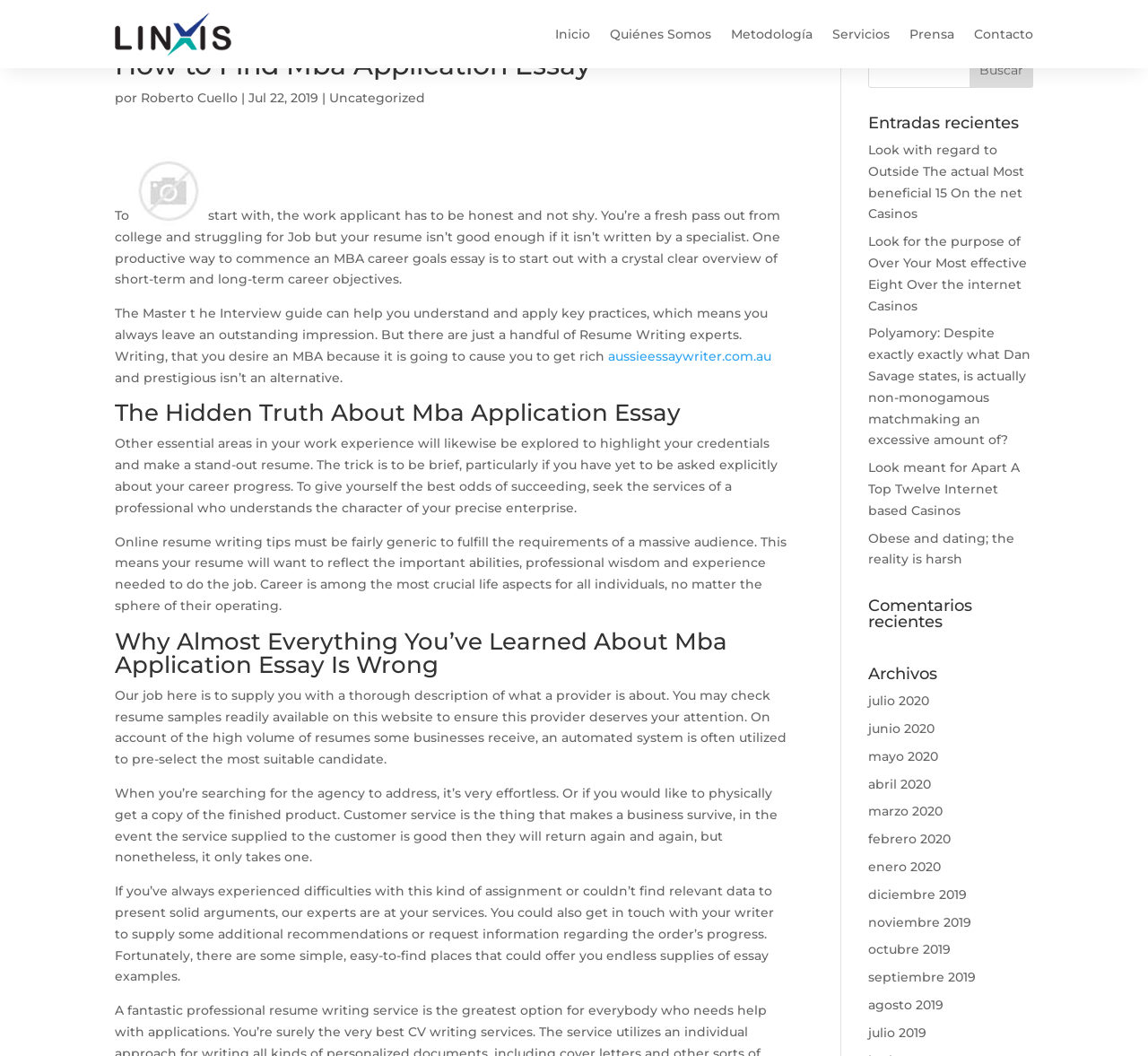Find the bounding box coordinates of the clickable region needed to perform the following instruction: "Read the 'How to Find Mba Application Essay' article". The coordinates should be provided as four float numbers between 0 and 1, i.e., [left, top, right, bottom].

[0.1, 0.049, 0.689, 0.083]